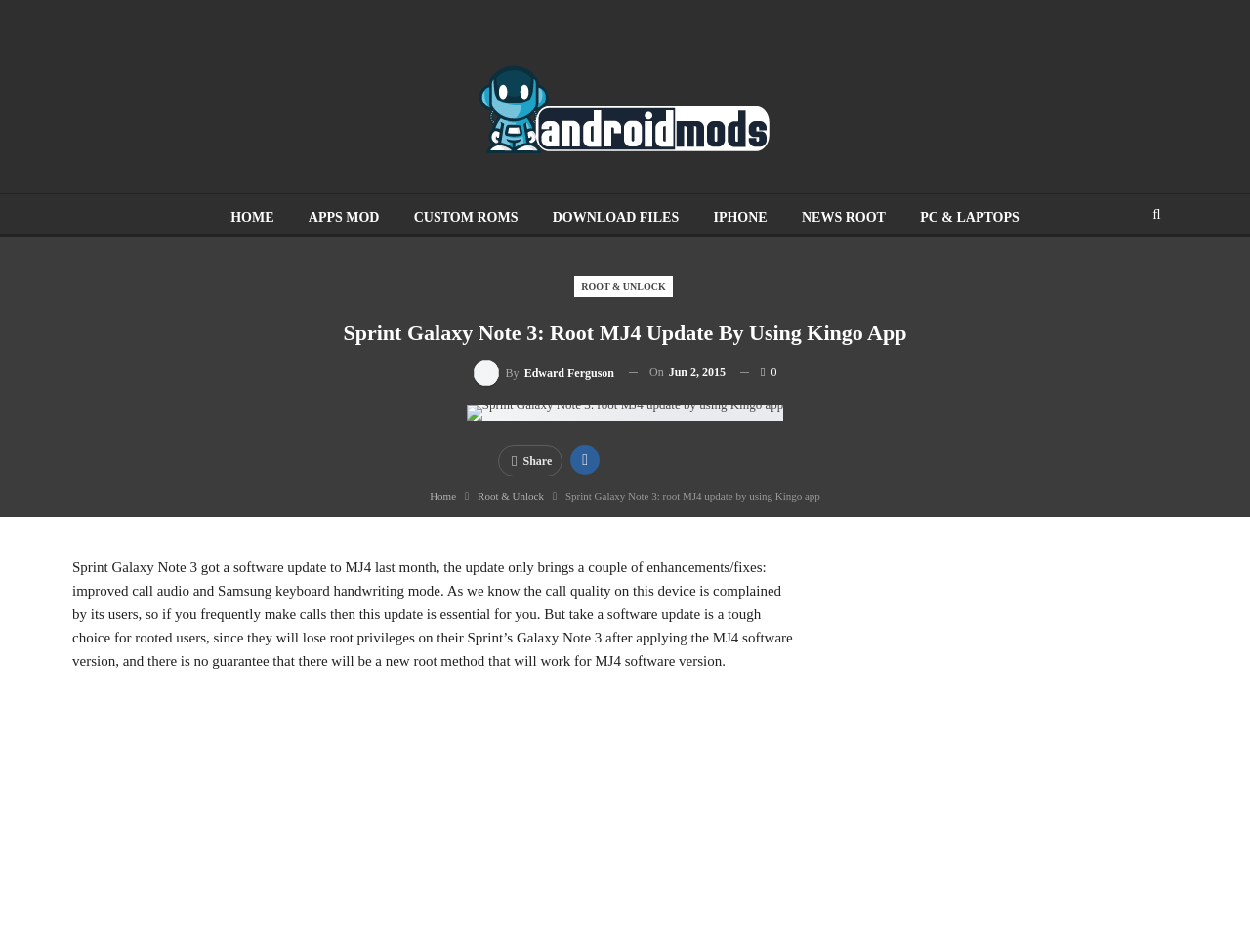Identify and extract the main heading of the webpage.

Sprint Galaxy Note 3: root MJ4 update by using Kingo app